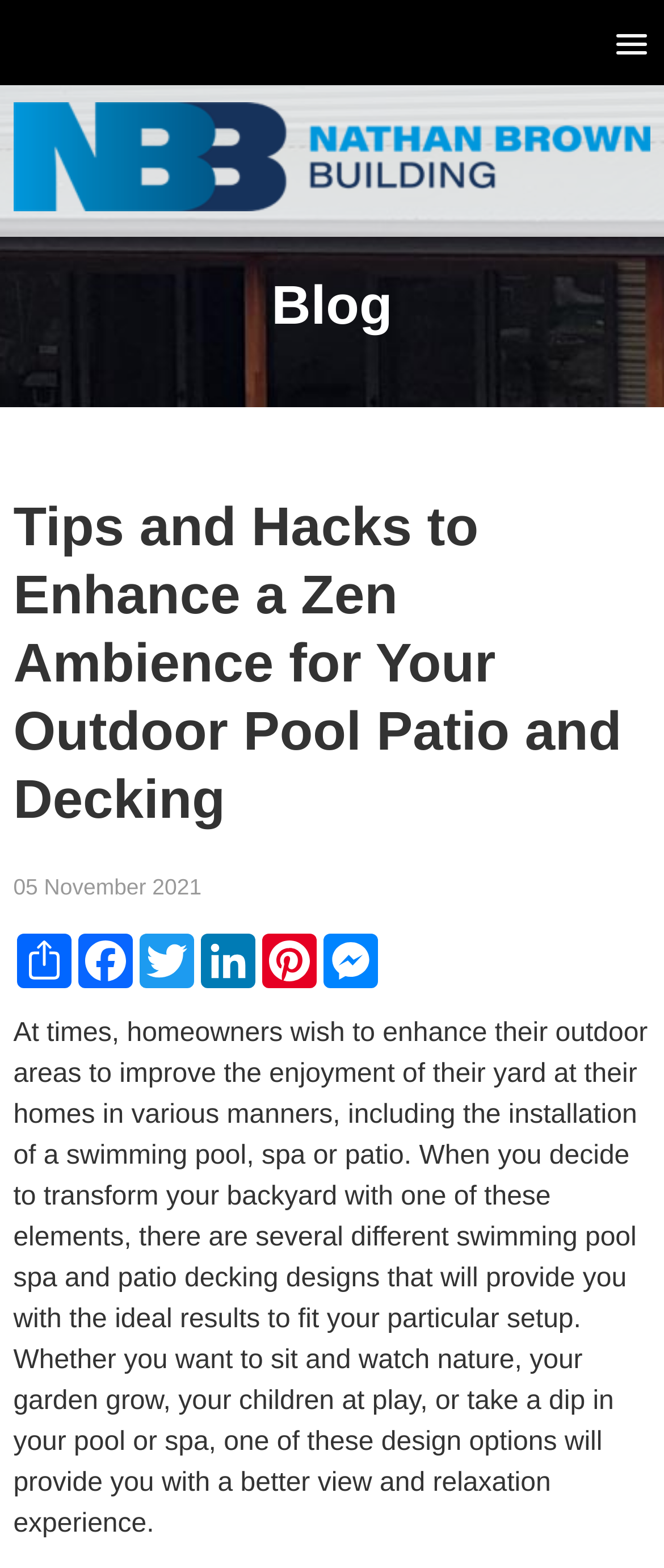Find the bounding box coordinates of the element I should click to carry out the following instruction: "View the article published on '05 November 2021'".

[0.02, 0.558, 0.304, 0.574]